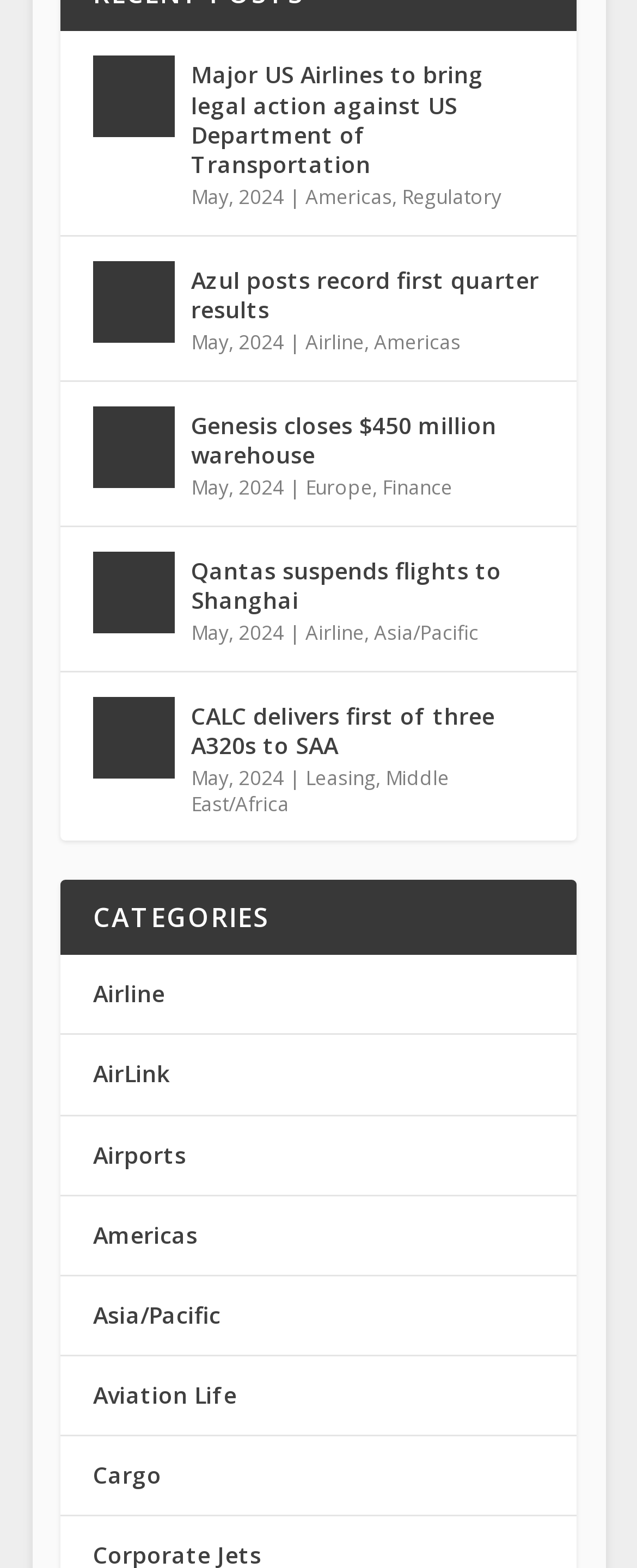Identify the bounding box coordinates of the specific part of the webpage to click to complete this instruction: "Explore news in Regulatory category".

[0.631, 0.117, 0.787, 0.134]